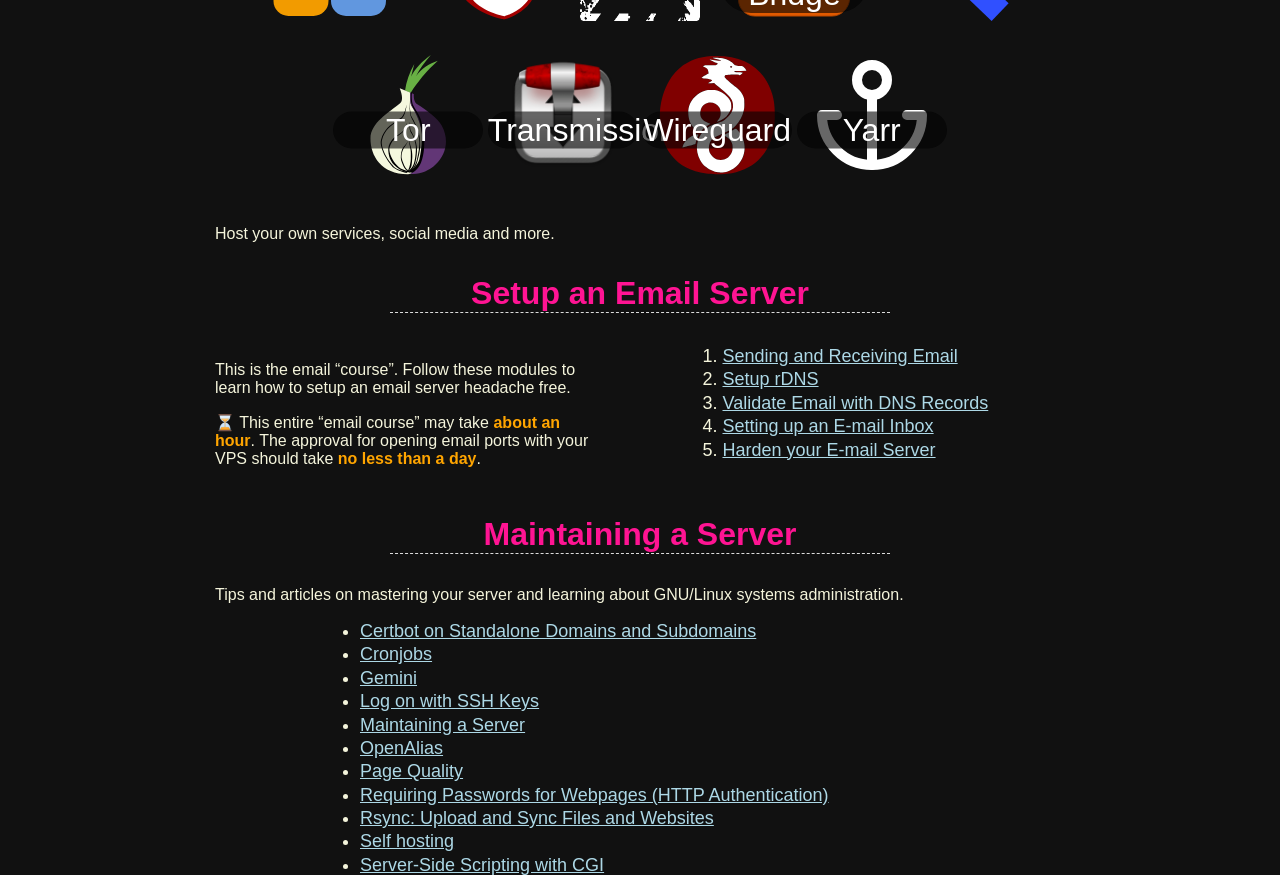Locate the bounding box of the user interface element based on this description: "Harden your E-mail Server".

[0.564, 0.502, 0.731, 0.525]